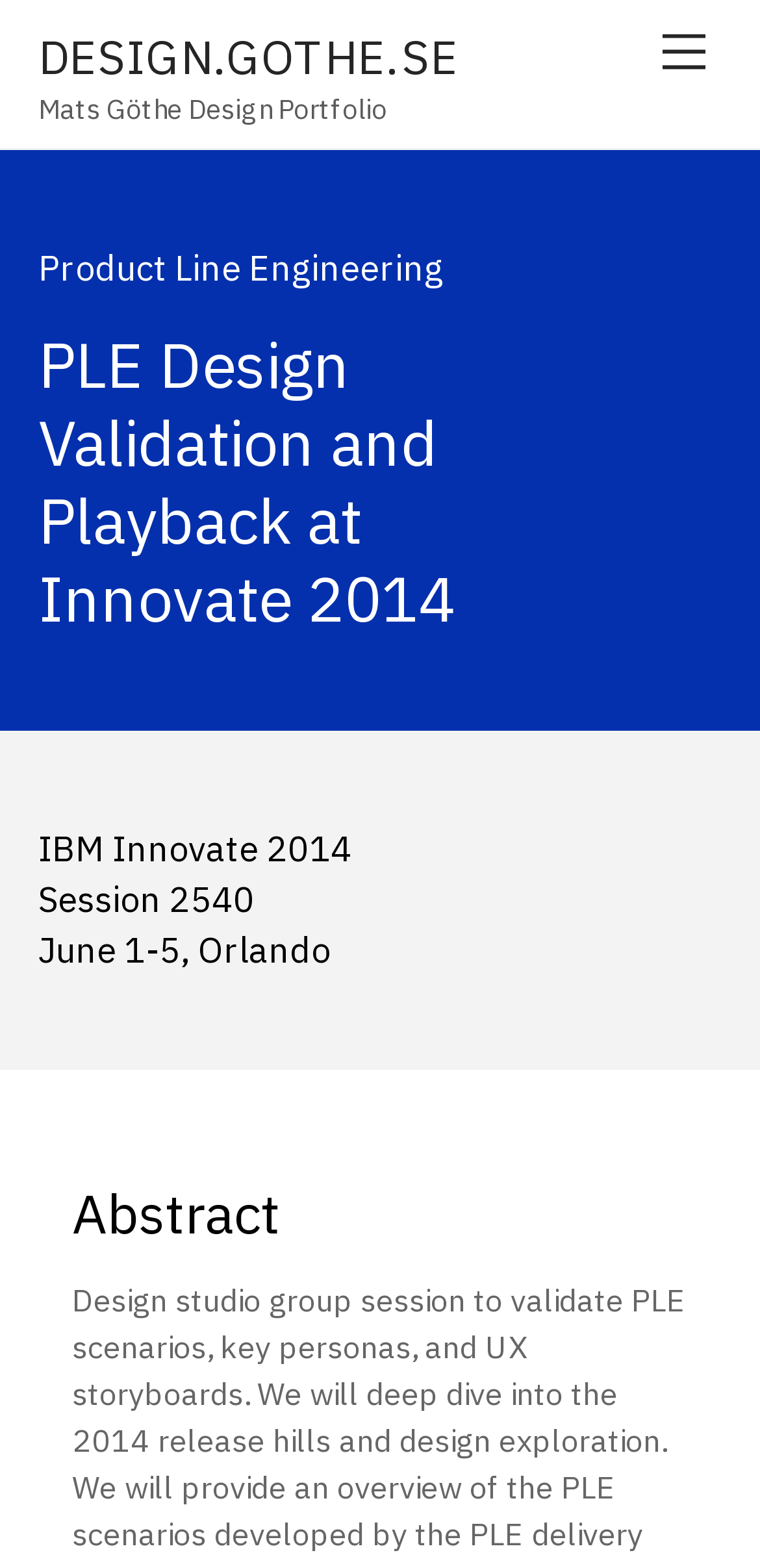What is the name of the design portfolio?
Using the image as a reference, give a one-word or short phrase answer.

Mats Göthe Design Portfolio